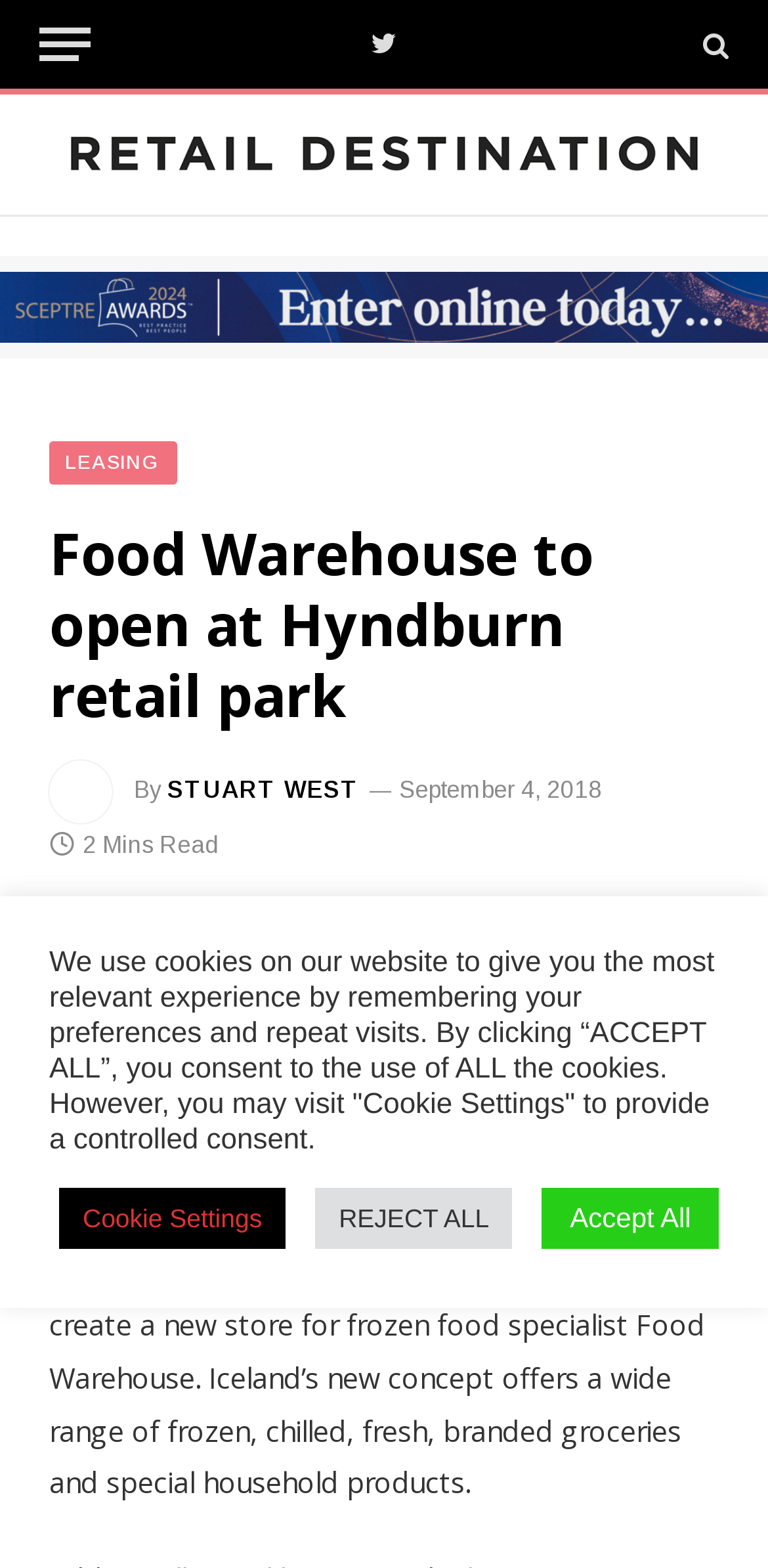Provide a brief response using a word or short phrase to this question:
What is the name of the retail park?

Hyndburn Retail Park